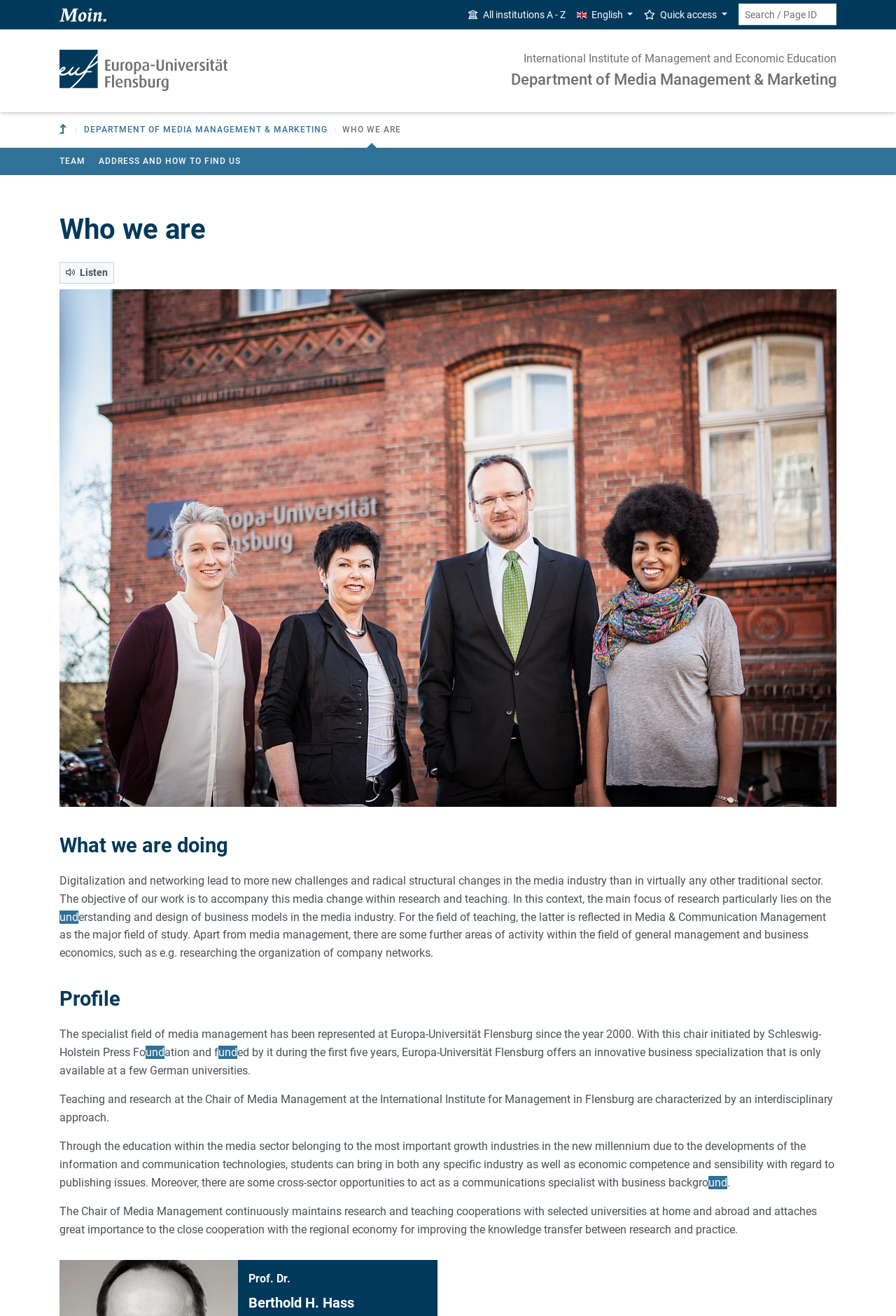Respond to the question with just a single word or phrase: 
What is the main focus of research in the media industry?

Business models